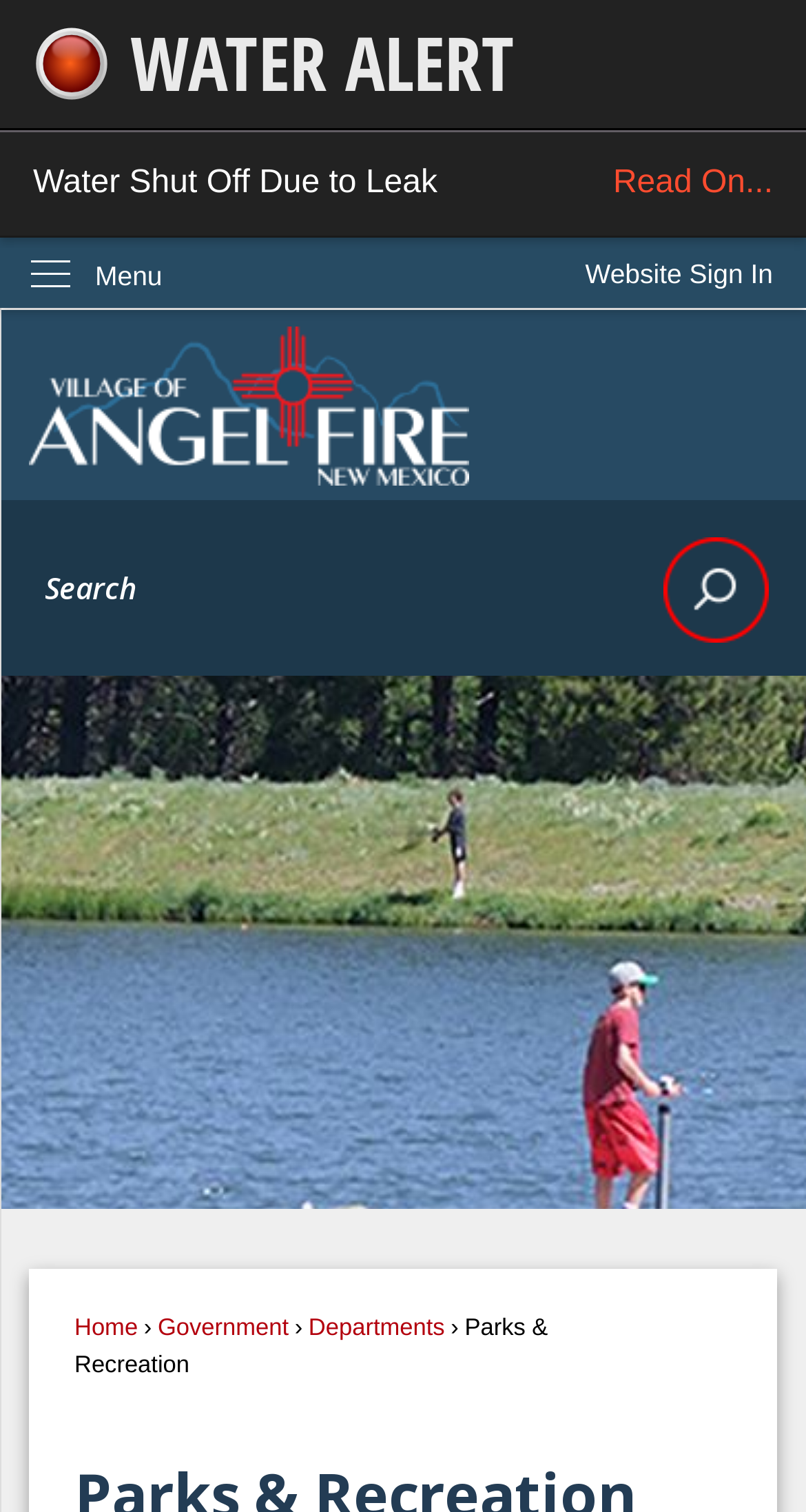Specify the bounding box coordinates of the area to click in order to follow the given instruction: "Sign in to the website."

[0.685, 0.158, 1.0, 0.206]